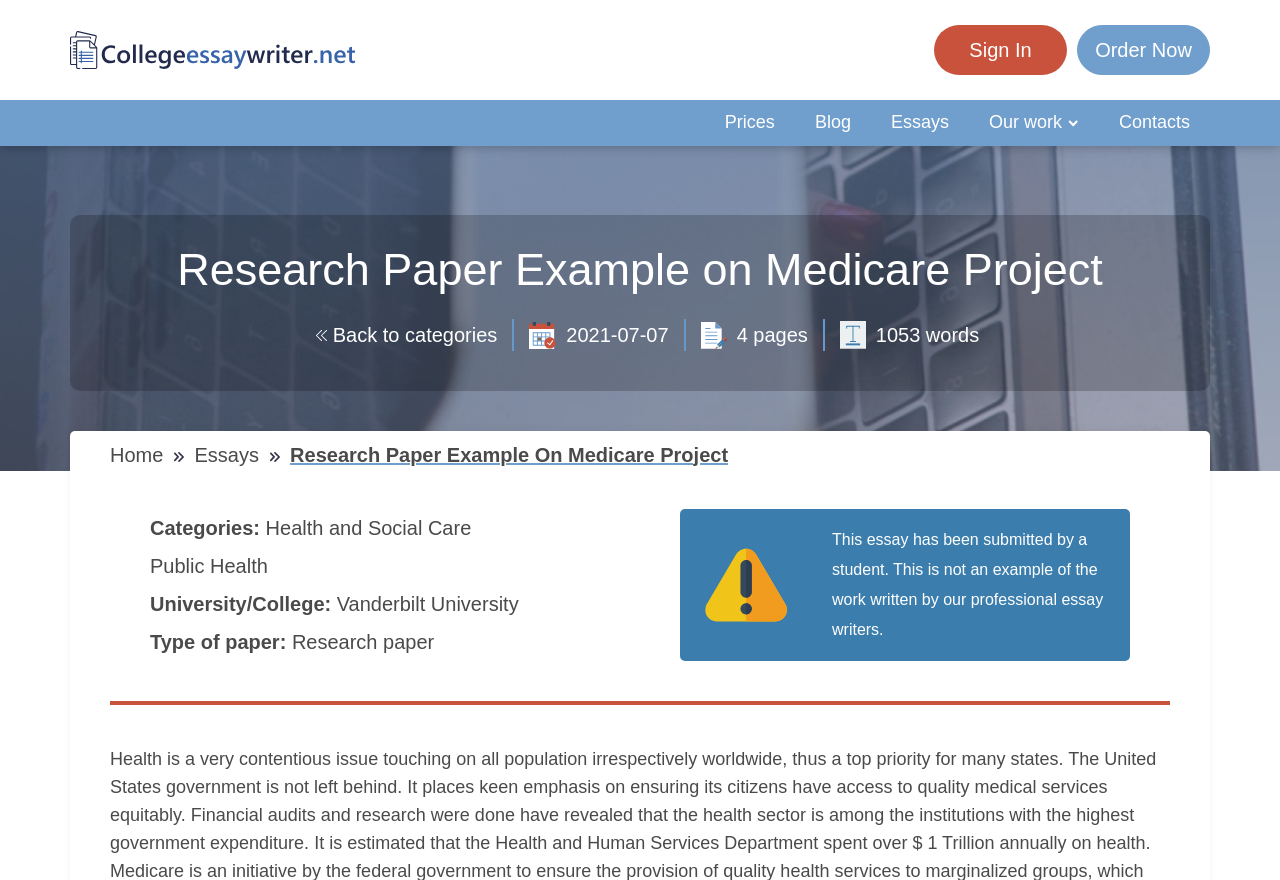Find the bounding box coordinates of the clickable area that will achieve the following instruction: "View the 'Prices' page".

[0.551, 0.114, 0.621, 0.166]